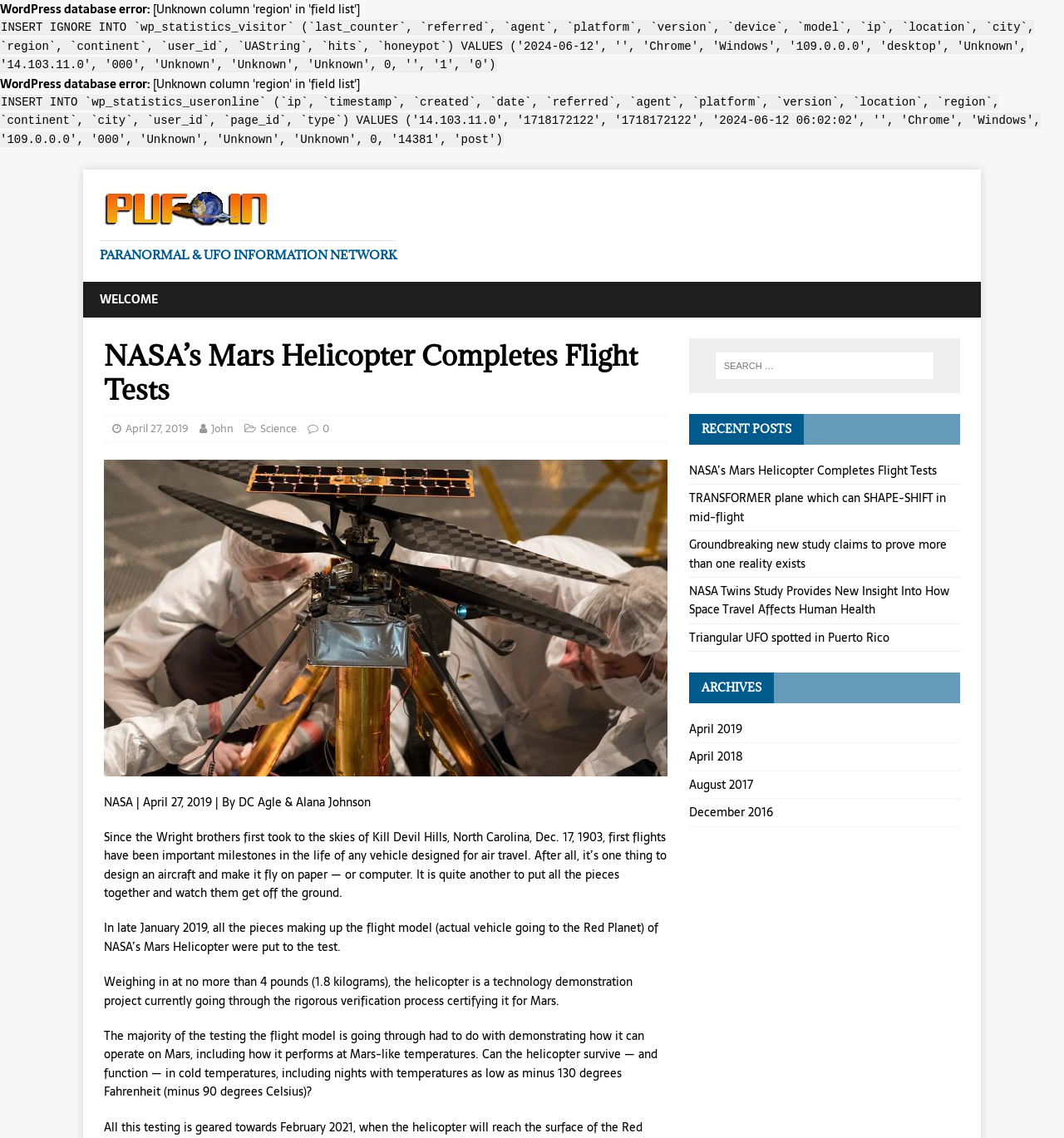Determine the bounding box coordinates of the region I should click to achieve the following instruction: "Learn more about heavy haul". Ensure the bounding box coordinates are four float numbers between 0 and 1, i.e., [left, top, right, bottom].

None